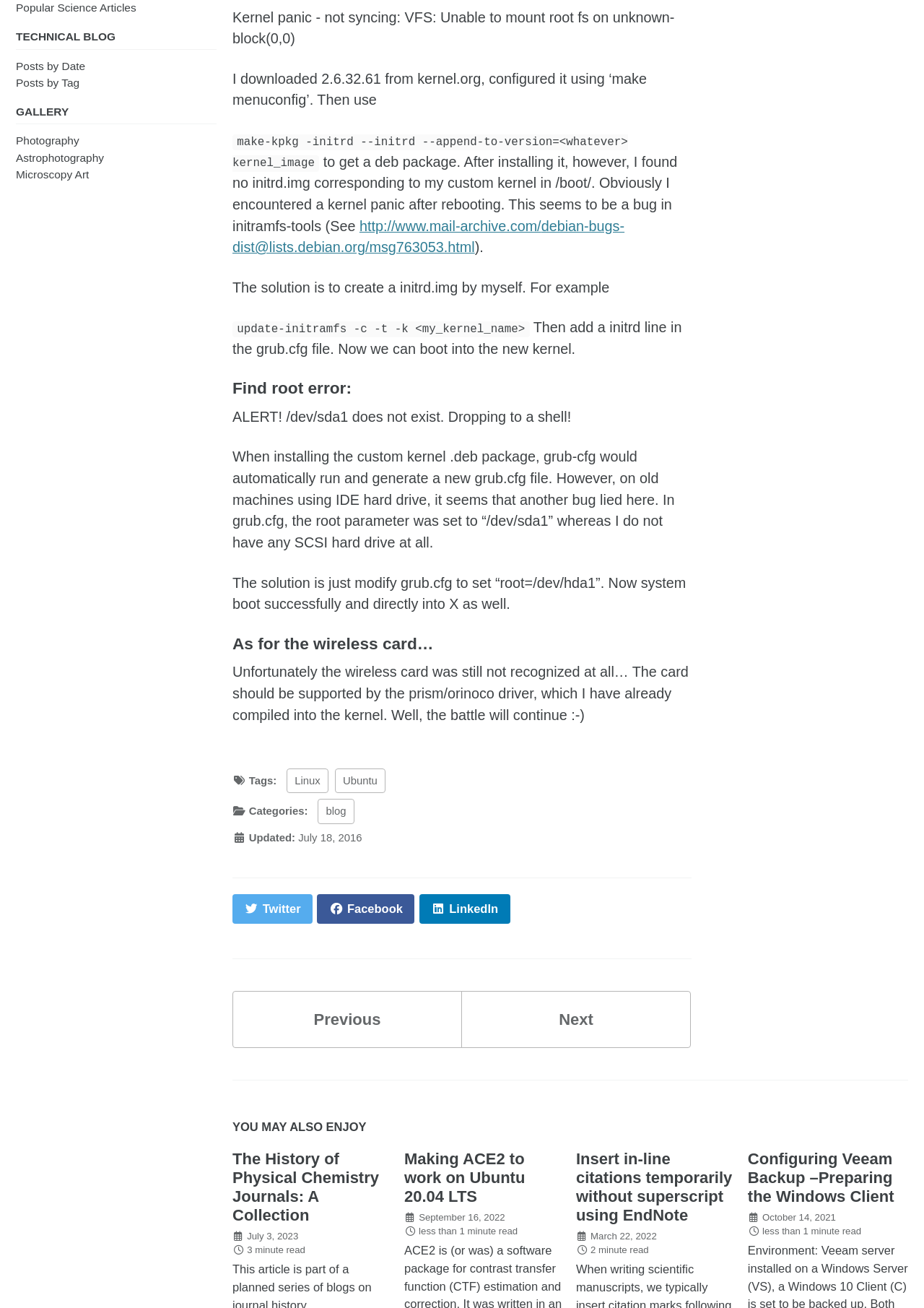Find the bounding box of the UI element described as: "LinkedIn". The bounding box coordinates should be given as four float values between 0 and 1, i.e., [left, top, right, bottom].

[0.454, 0.683, 0.552, 0.706]